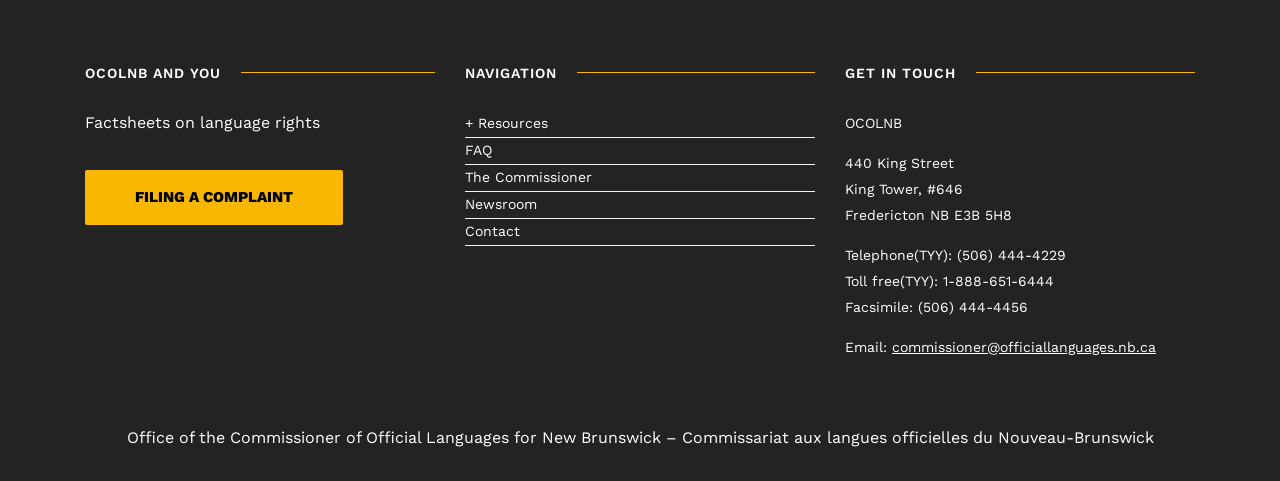Please find the bounding box coordinates of the element's region to be clicked to carry out this instruction: "Click on 'FILING A COMPLAINT'".

[0.105, 0.391, 0.229, 0.428]